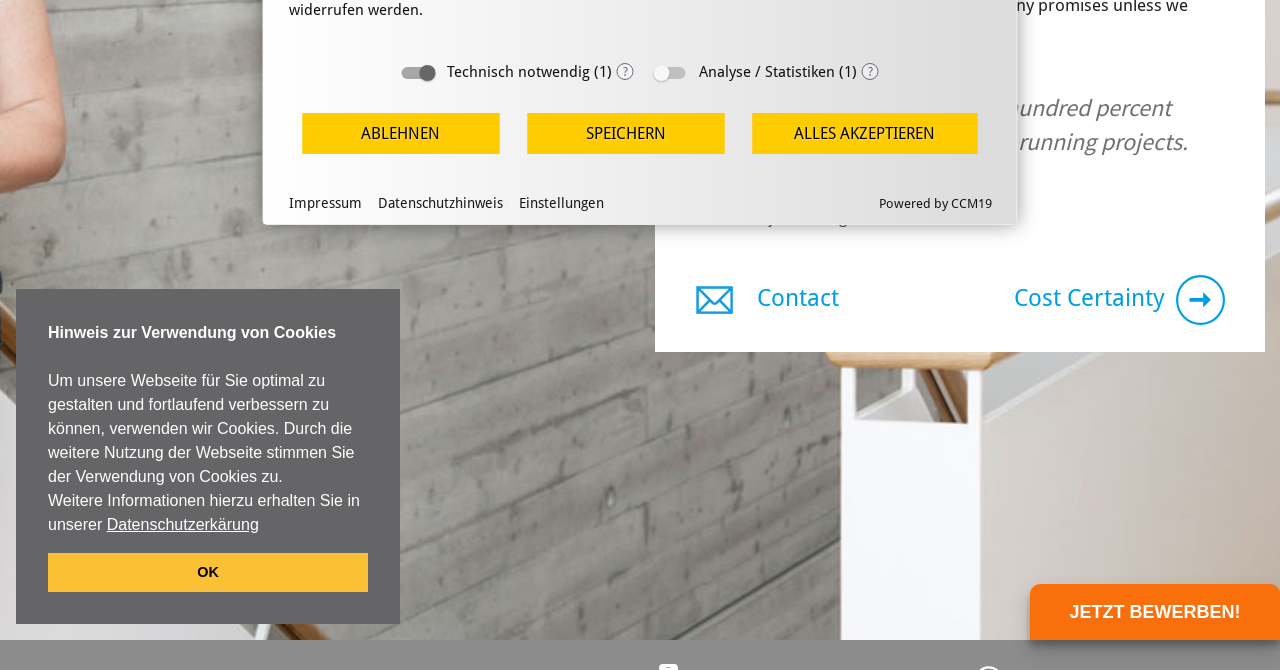Using the format (top-left x, top-left y, bottom-right x, bottom-right y), provide the bounding box coordinates for the described UI element. All values should be floating point numbers between 0 and 1: Ablehnen

[0.236, 0.169, 0.39, 0.23]